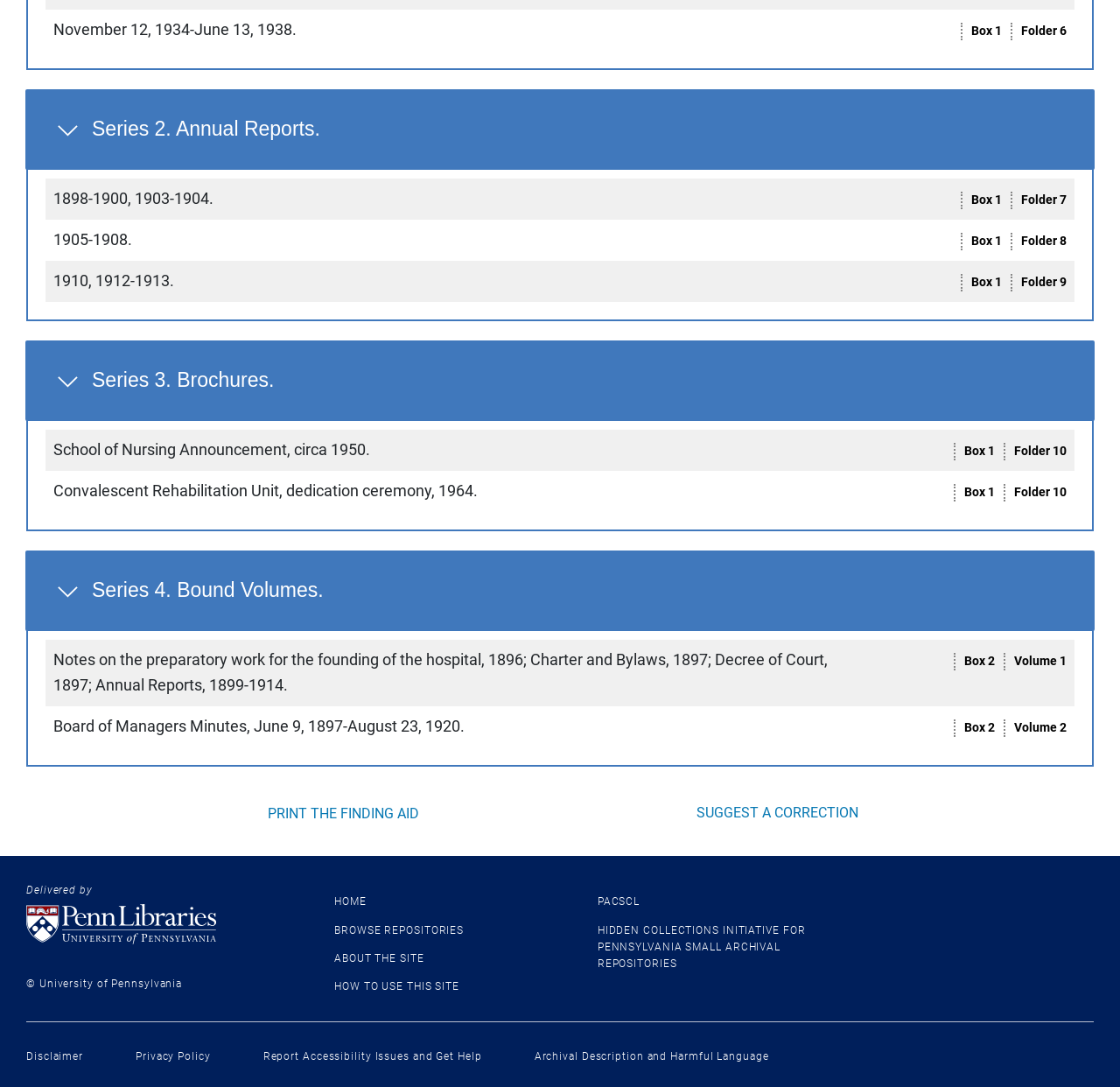Identify the bounding box coordinates of the clickable section necessary to follow the following instruction: "Go to HOME". The coordinates should be presented as four float numbers from 0 to 1, i.e., [left, top, right, bottom].

[0.298, 0.824, 0.327, 0.835]